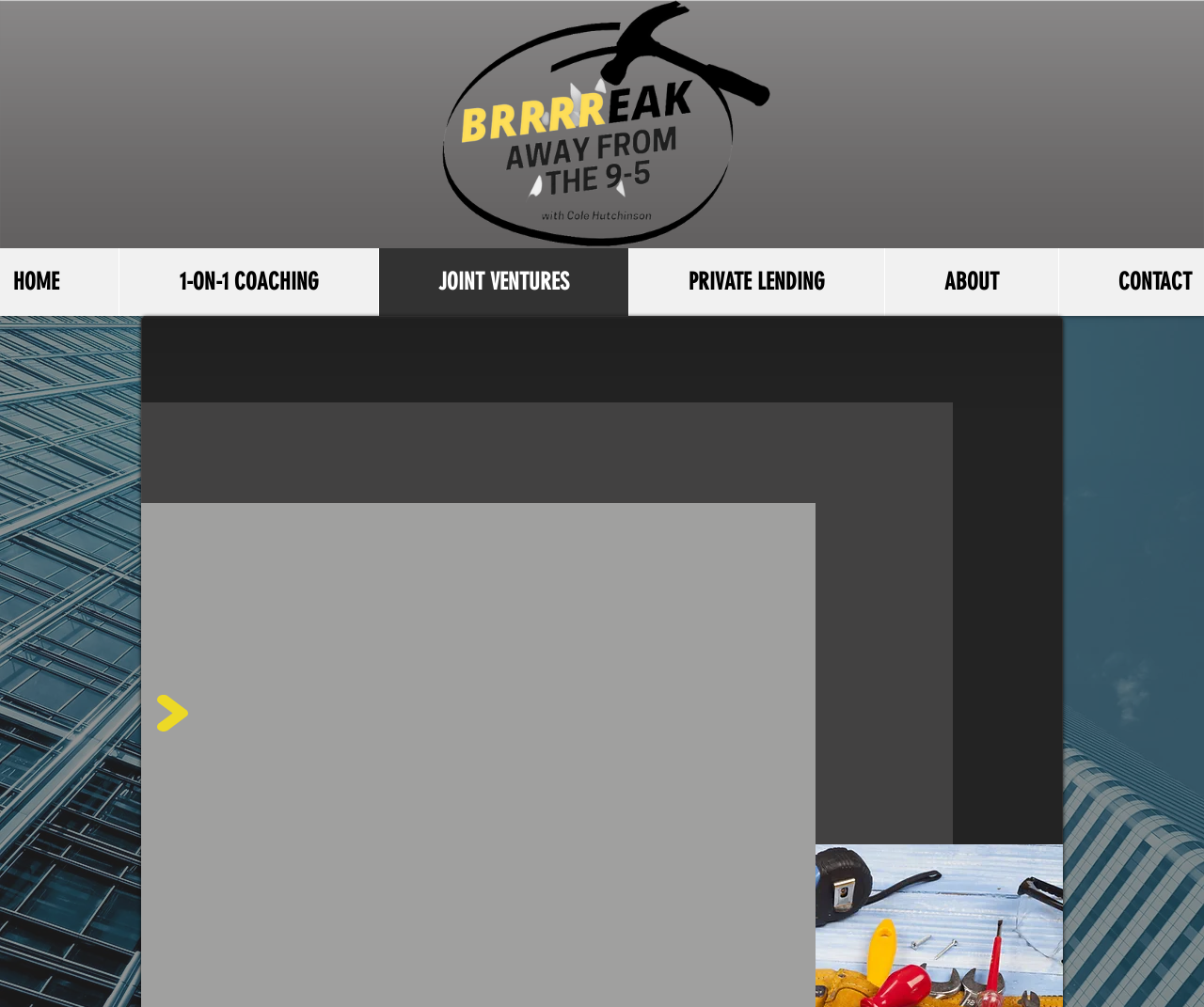What kind of work does the author do in the joint venture?
Please give a detailed and thorough answer to the question, covering all relevant points.

The static text on the page mentions 'I do all the heavy lifting in my joint venture deals. From finding the high quality, under performing properties that I can personally turn around doing 90% of the hands on work my self as I used to be an electrician and general contractor.' This suggests that the author does hands-on work in the joint venture.